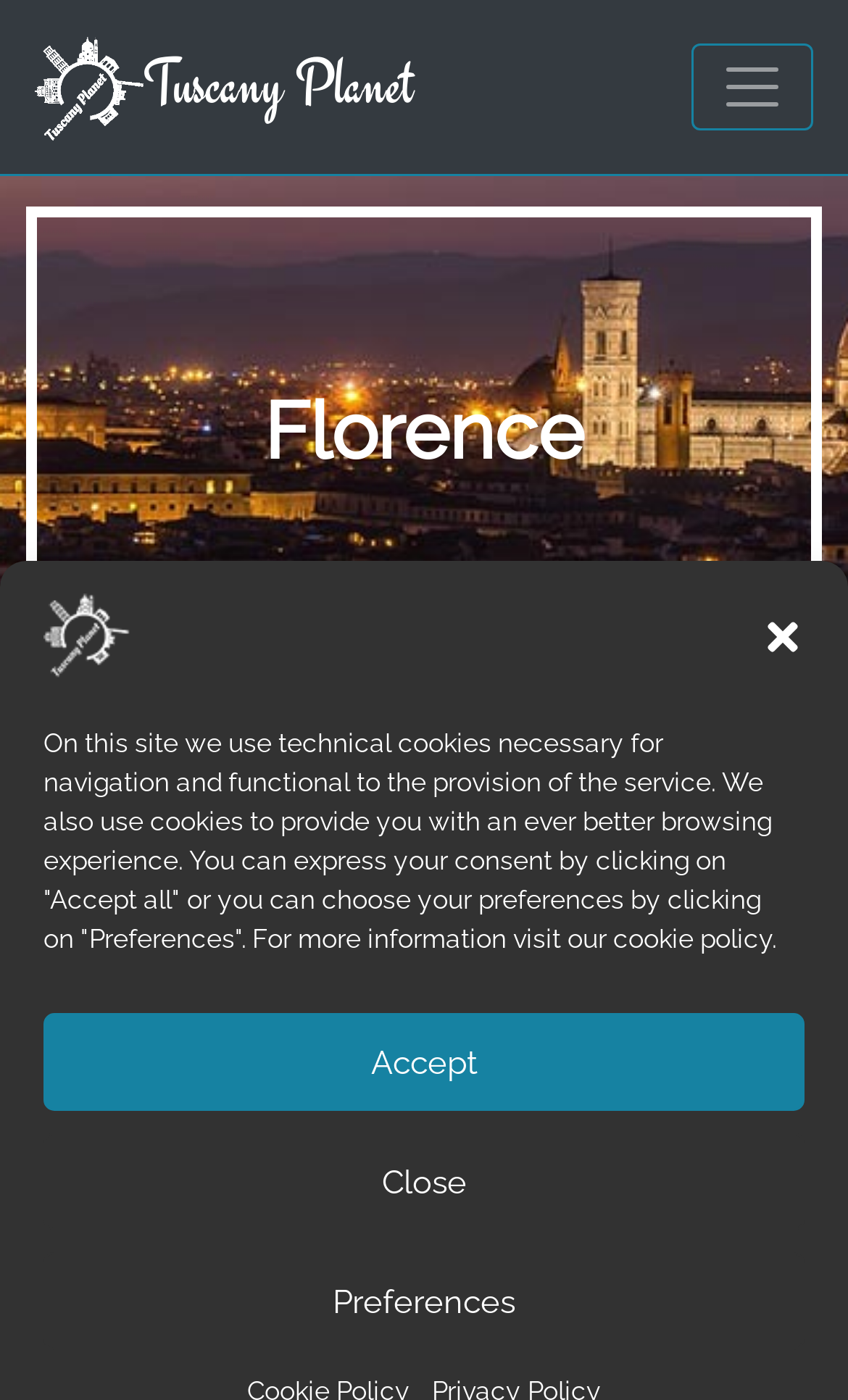Pinpoint the bounding box coordinates of the clickable area necessary to execute the following instruction: "View the article about Calcio Storico Fiorentino". The coordinates should be given as four float numbers between 0 and 1, namely [left, top, right, bottom].

[0.04, 0.542, 0.889, 0.559]